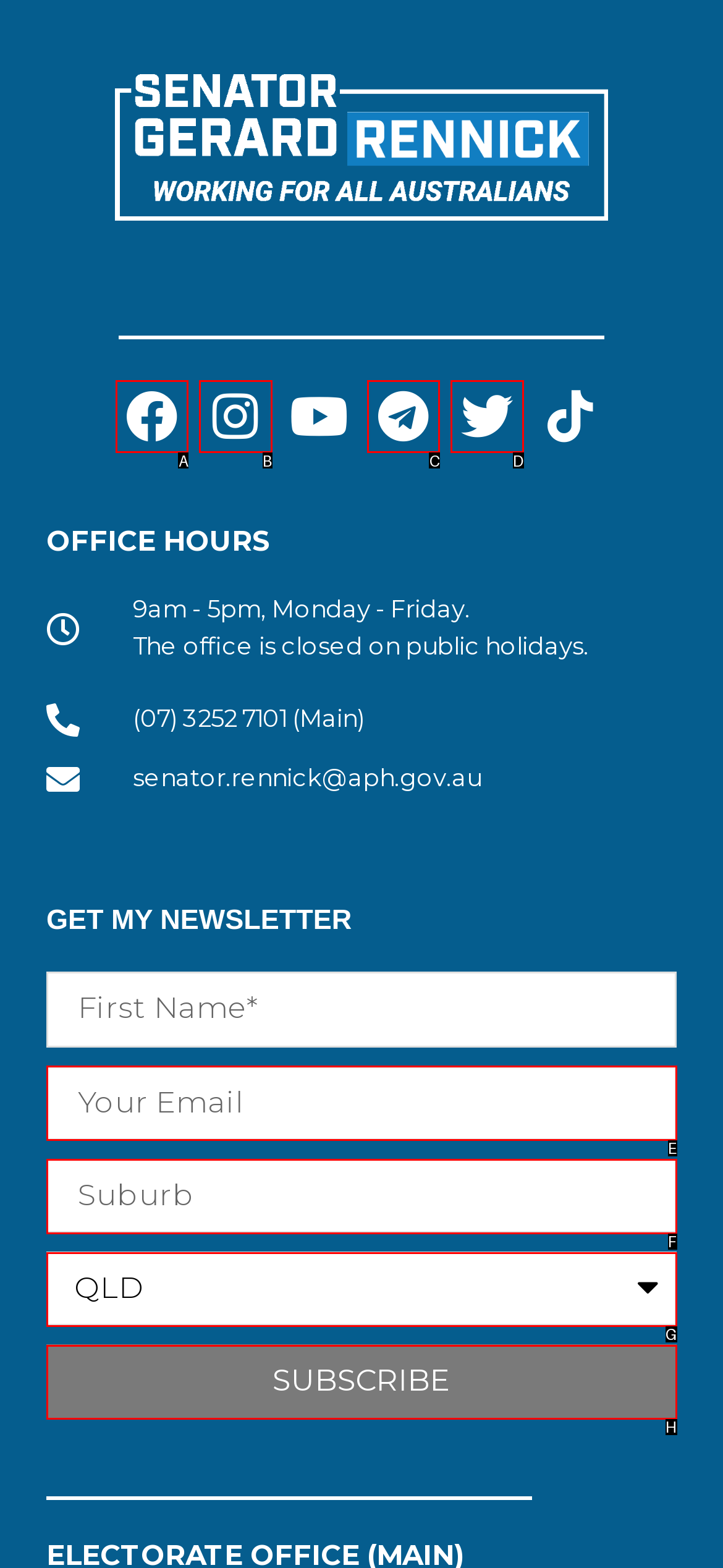From the given options, find the HTML element that fits the description: Instagram. Reply with the letter of the chosen element.

B